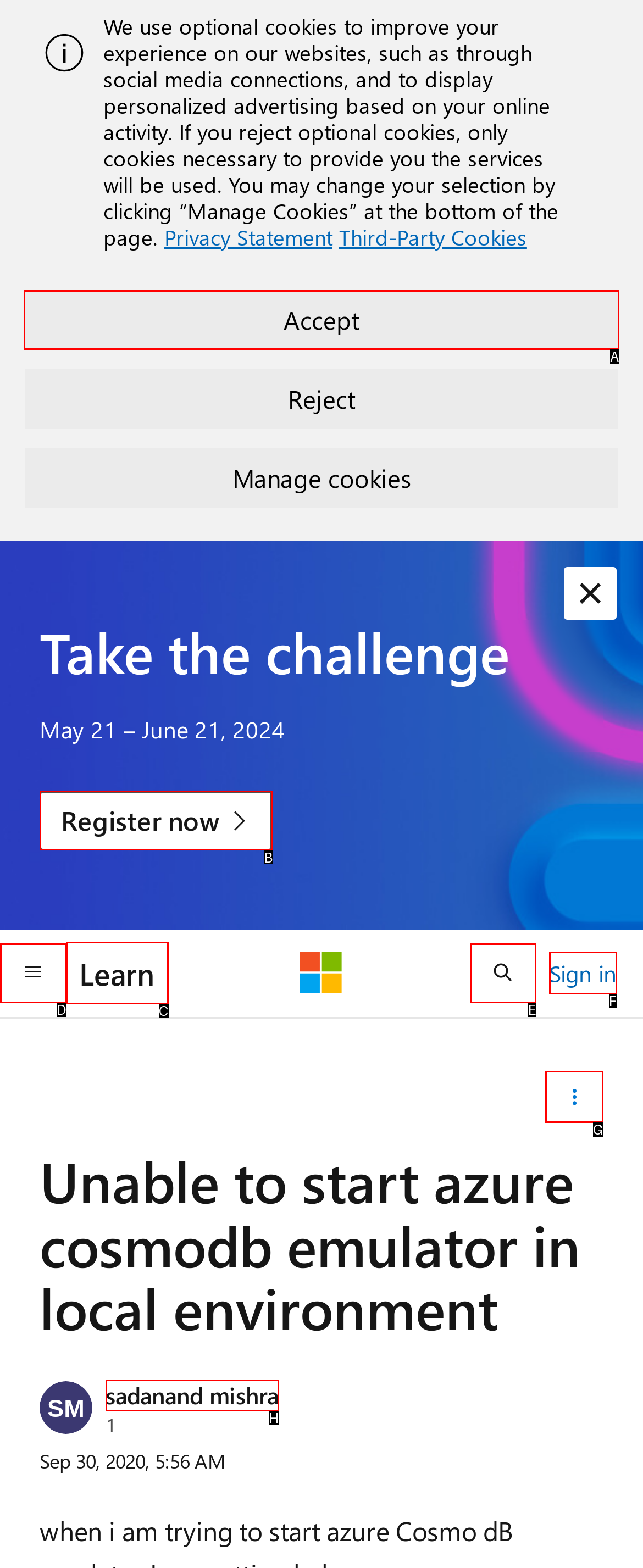Identify the HTML element that should be clicked to accomplish the task: share this question
Provide the option's letter from the given choices.

G